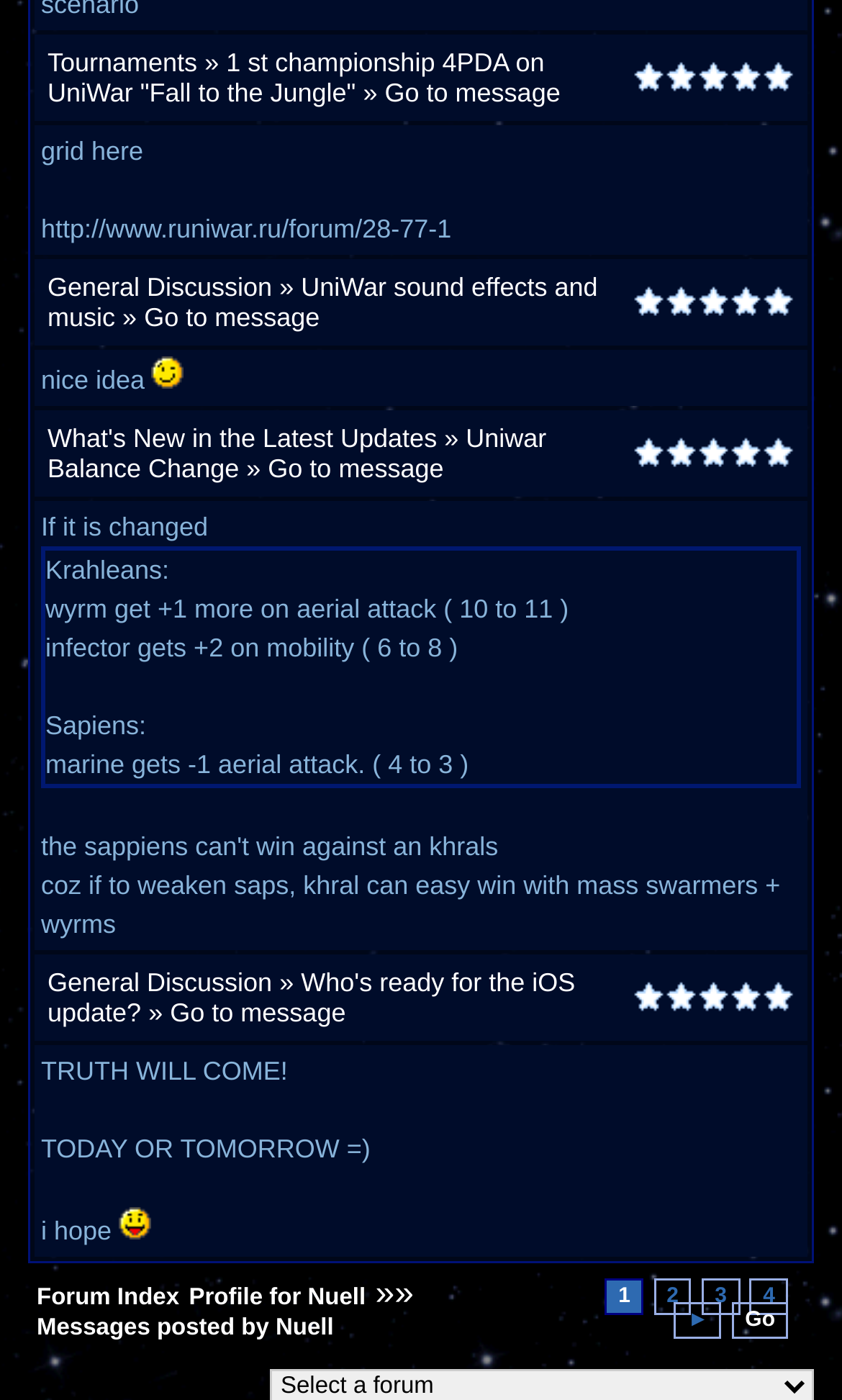How many pages are there in the forum?
Identify the answer in the screenshot and reply with a single word or phrase.

4